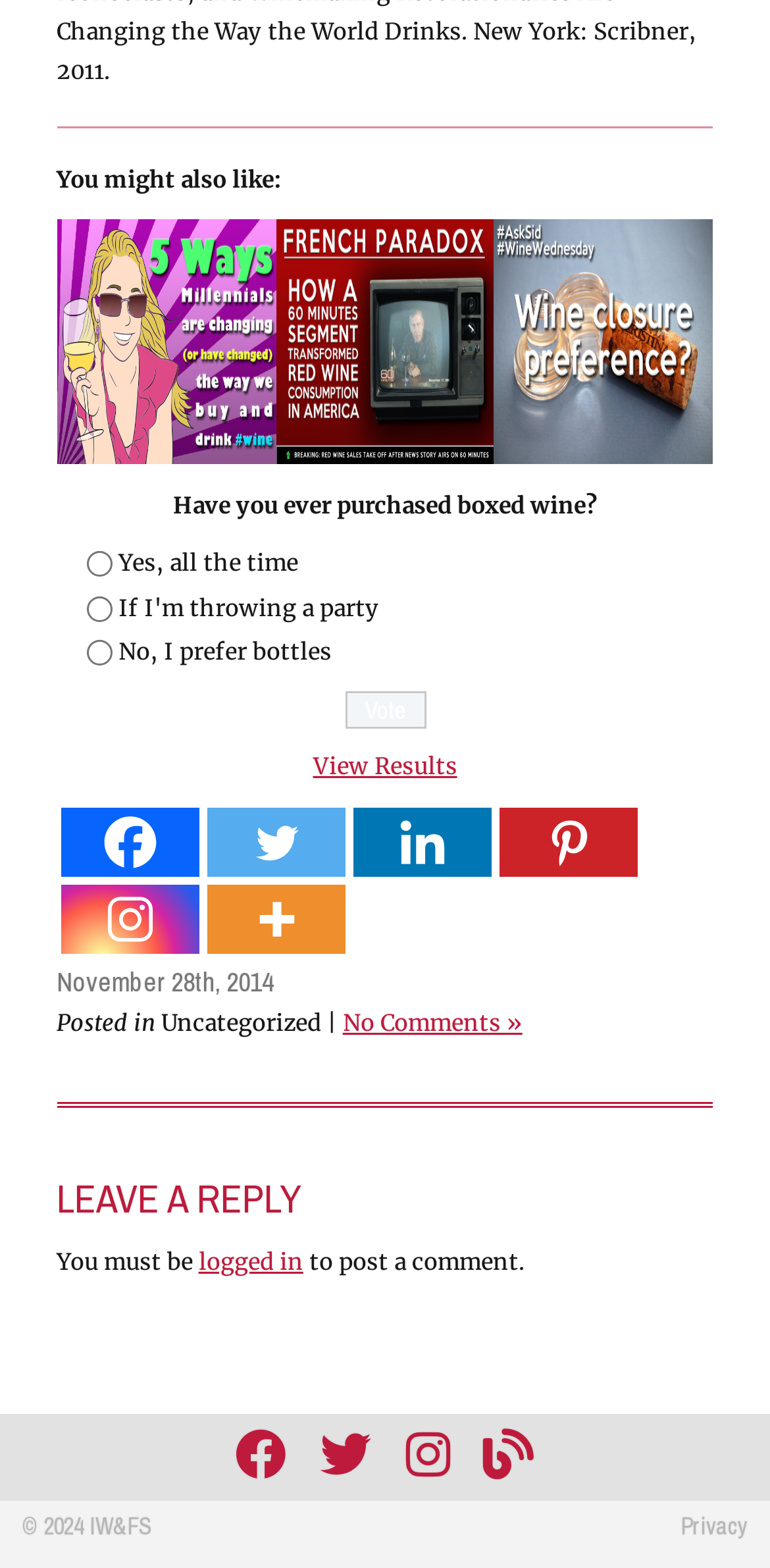Respond with a single word or phrase to the following question: What is the purpose of the radio buttons?

To answer a question